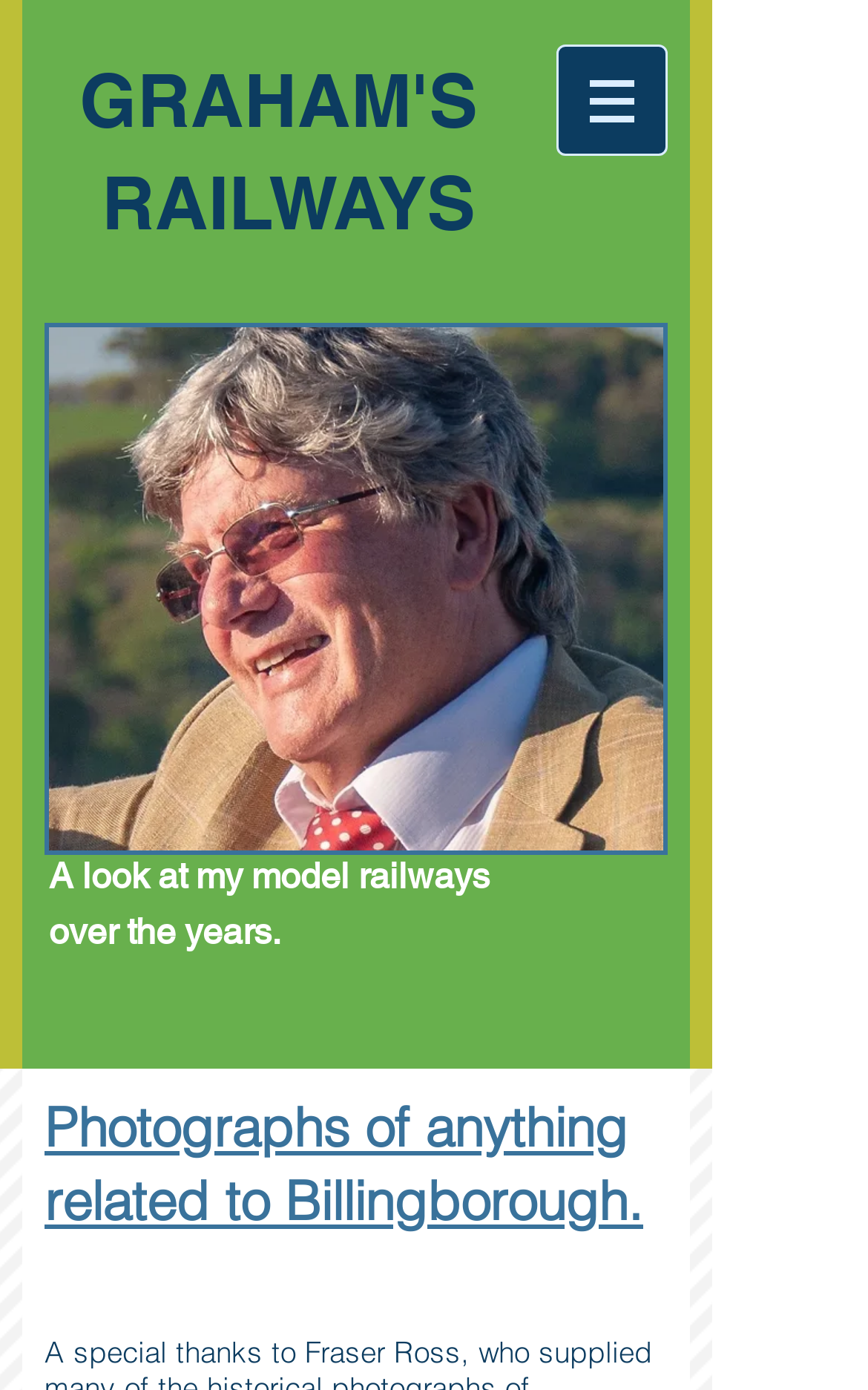Please provide a detailed answer to the question below based on the screenshot: 
What is the purpose of the image in the navigation menu?

The image in the navigation menu is likely an icon that indicates the presence of a popup menu, as suggested by the property 'hasPopup: menu' of the button element that contains the image.